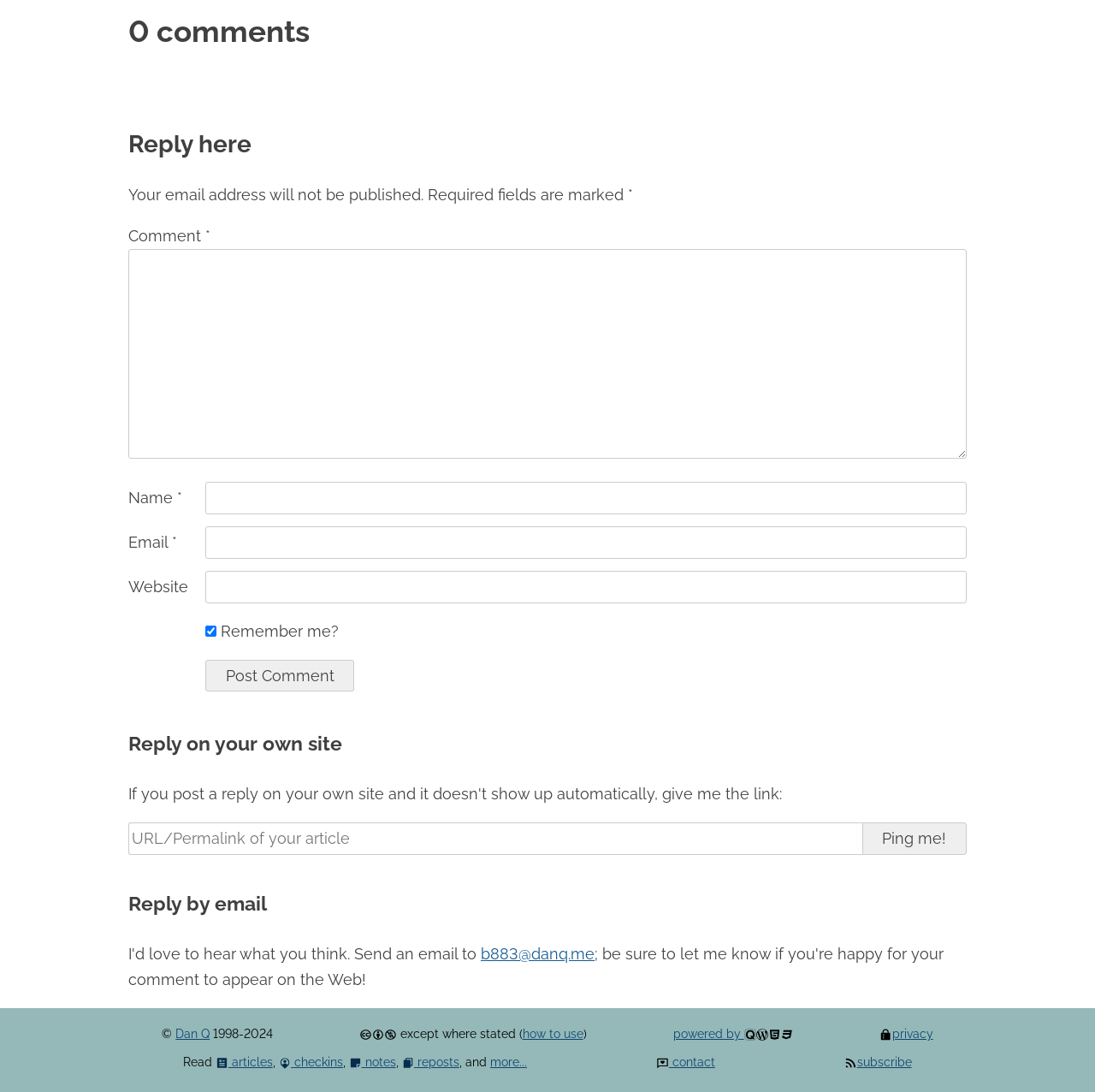Please provide a detailed answer to the question below by examining the image:
What is the copyright information of this webpage?

At the bottom of the webpage, I can see a copyright notice that states '© 1998-2024 Dan Q' followed by a link to the Creative Commons Attribution Non-Commercial license. This indicates that the content of the webpage is licensed under this specific Creative Commons license.